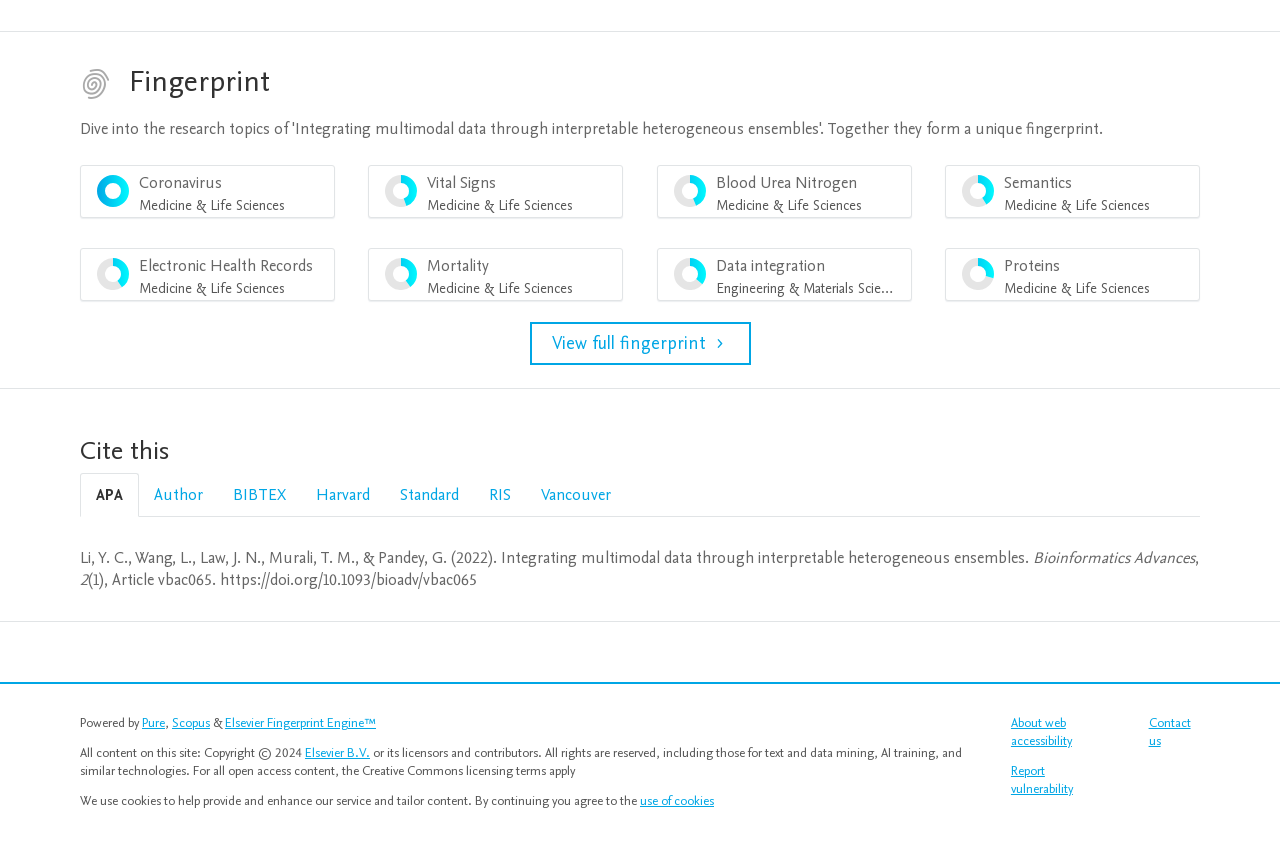What is the purpose of the 'Cite this' section?
Using the image as a reference, answer the question with a short word or phrase.

To provide citation options